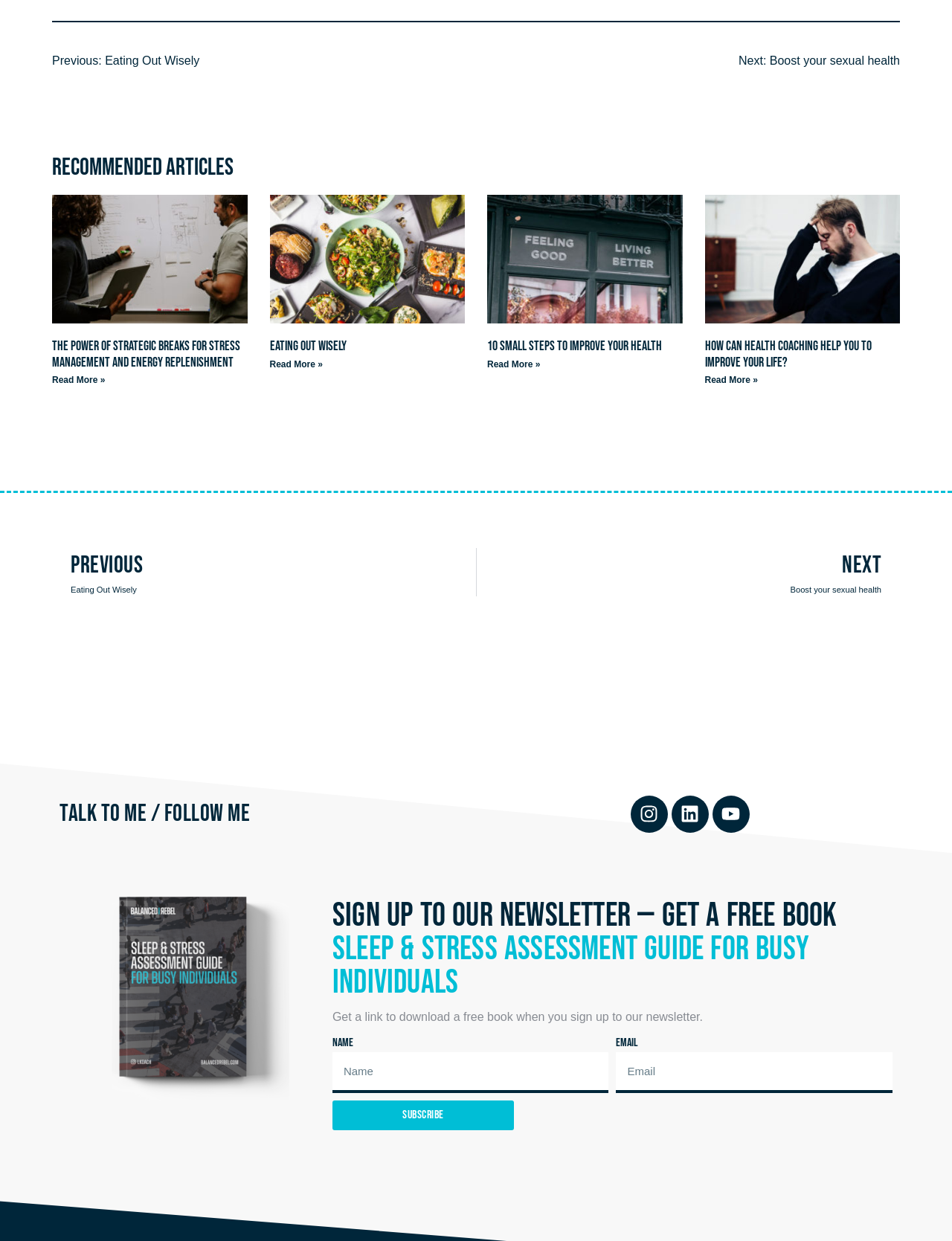Determine the bounding box coordinates of the clickable element to complete this instruction: "Subscribe to the newsletter". Provide the coordinates in the format of four float numbers between 0 and 1, [left, top, right, bottom].

[0.349, 0.887, 0.54, 0.911]